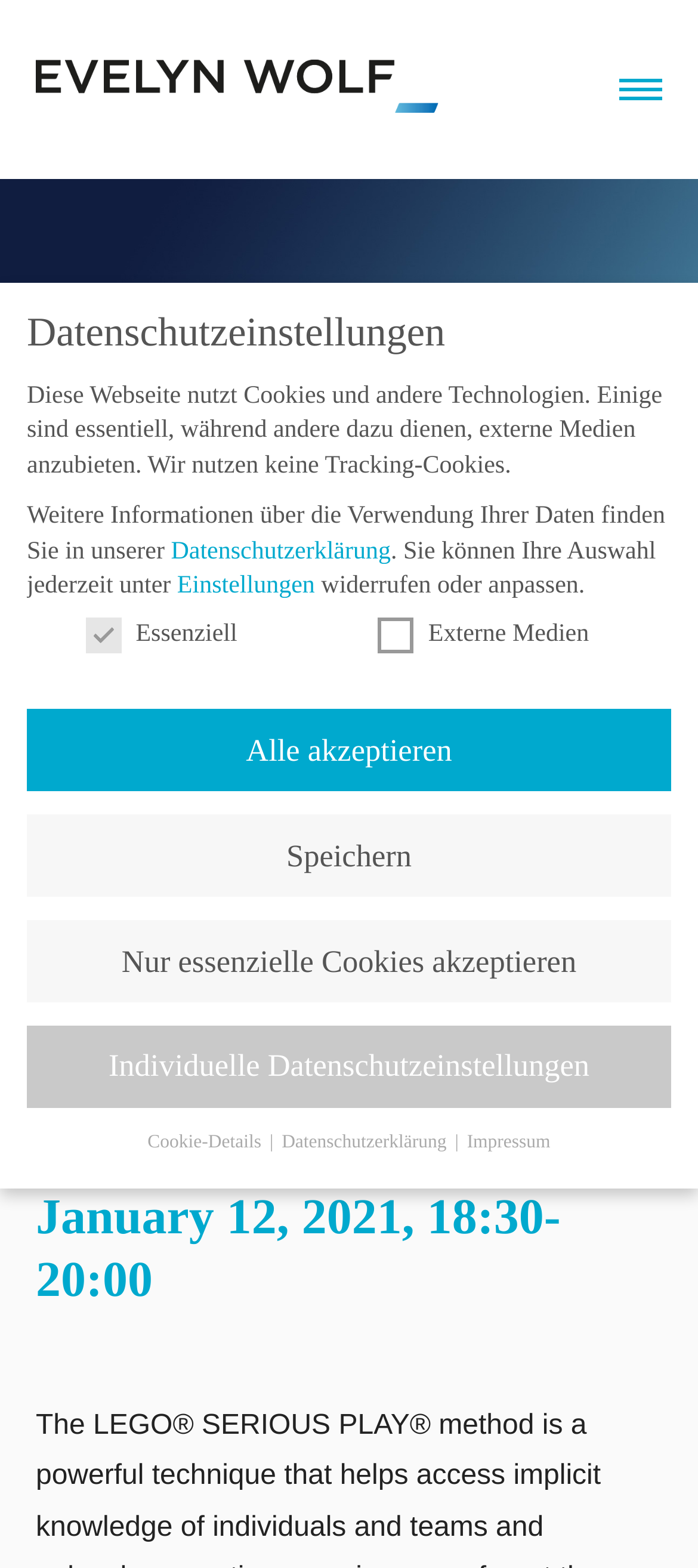Please identify the bounding box coordinates of the element's region that I should click in order to complete the following instruction: "Click the logo". The bounding box coordinates consist of four float numbers between 0 and 1, i.e., [left, top, right, bottom].

[0.051, 0.037, 0.628, 0.077]